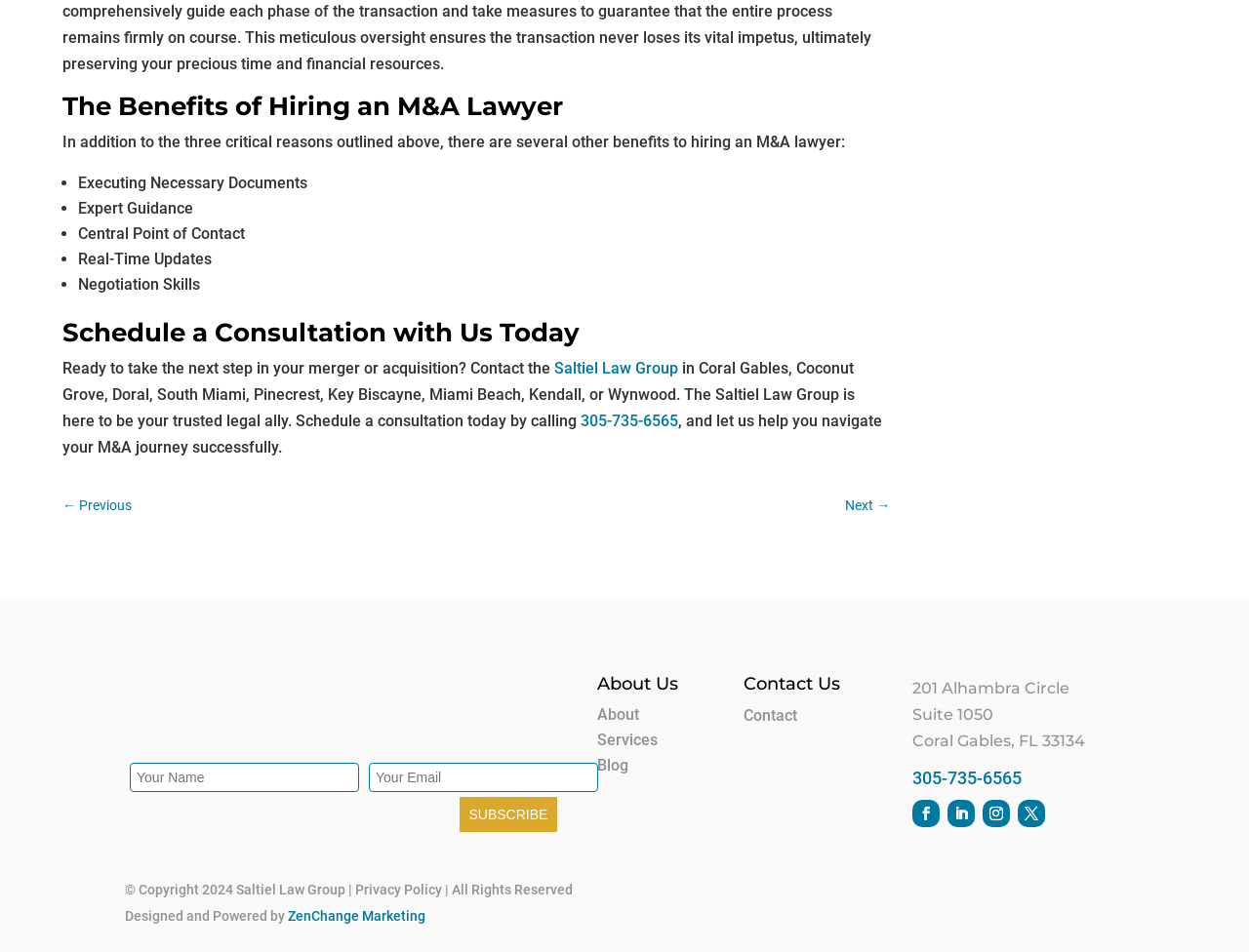Respond to the question below with a single word or phrase: What is the title of the first heading?

The Benefits of Hiring an M&A Lawyer